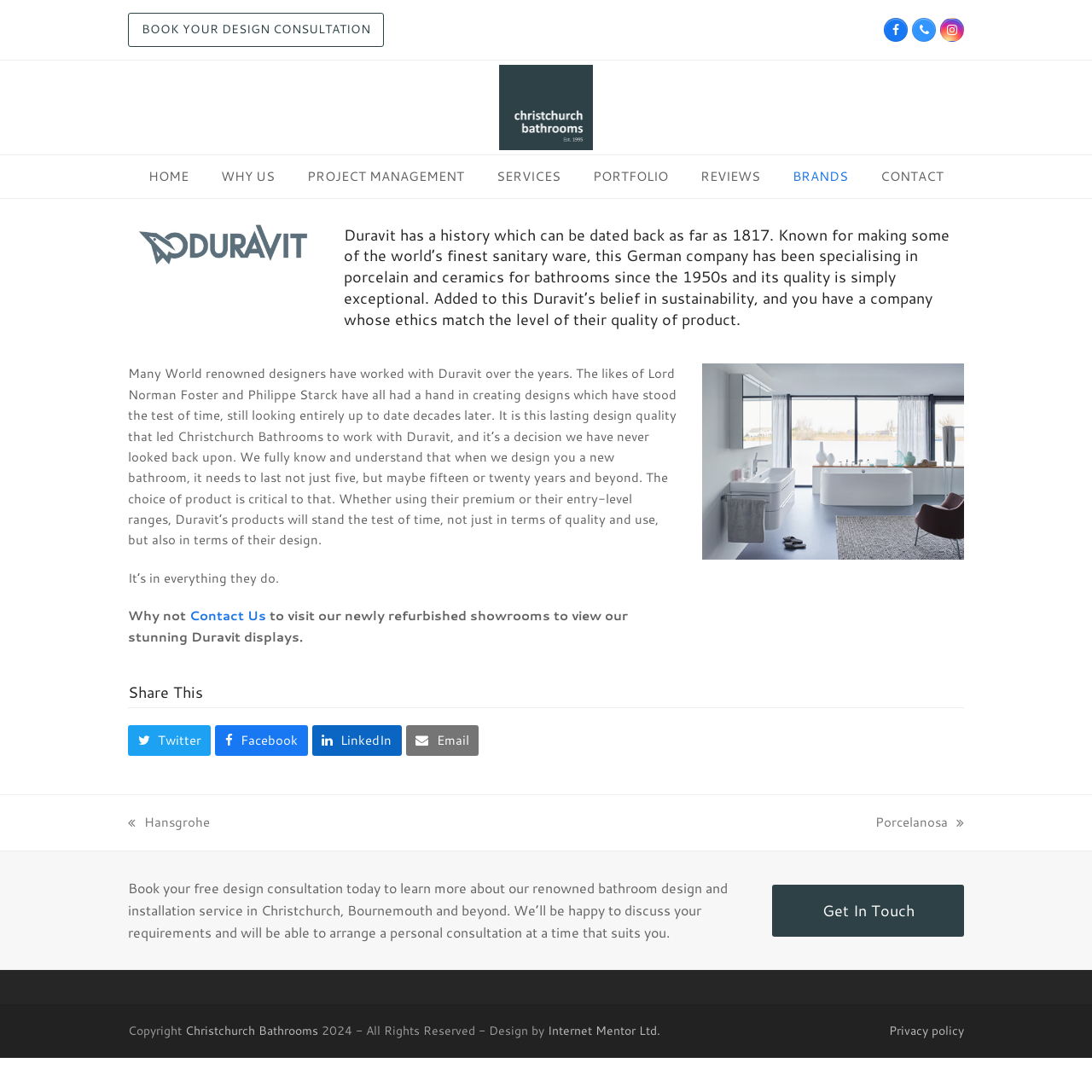Using the provided element description, identify the bounding box coordinates as (top-left x, top-left y, bottom-right x, bottom-right y). Ensure all values are between 0 and 1. Description: Twitter

[0.117, 0.664, 0.193, 0.692]